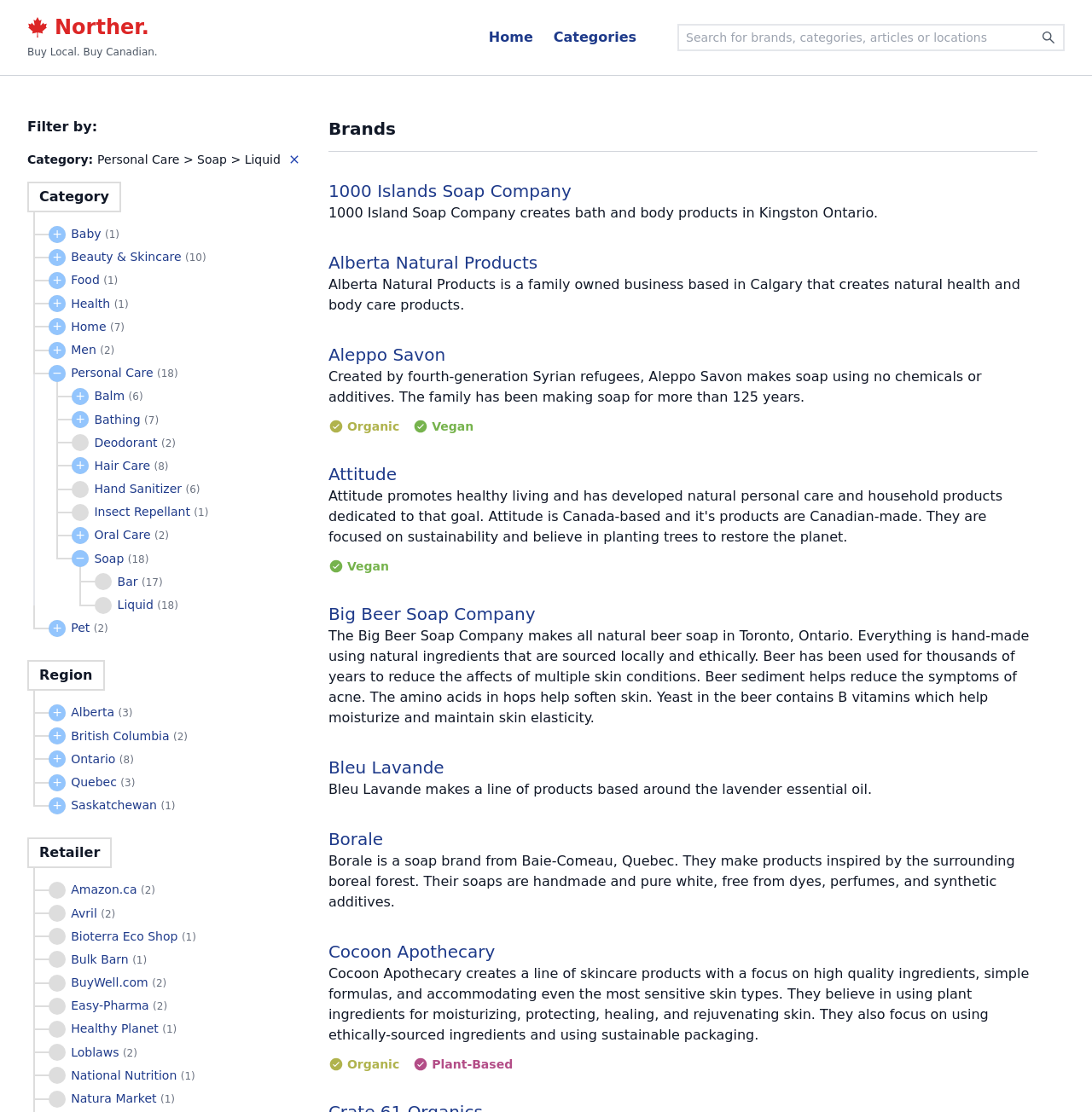What type of products are listed under 'Soap'?
Please answer the question as detailed as possible.

Upon analyzing the webpage, I can see that the 'Soap' subcategory has two types of products listed: Bar and Liquid. These products are displayed as links under the 'Soap' disclosure triangle.